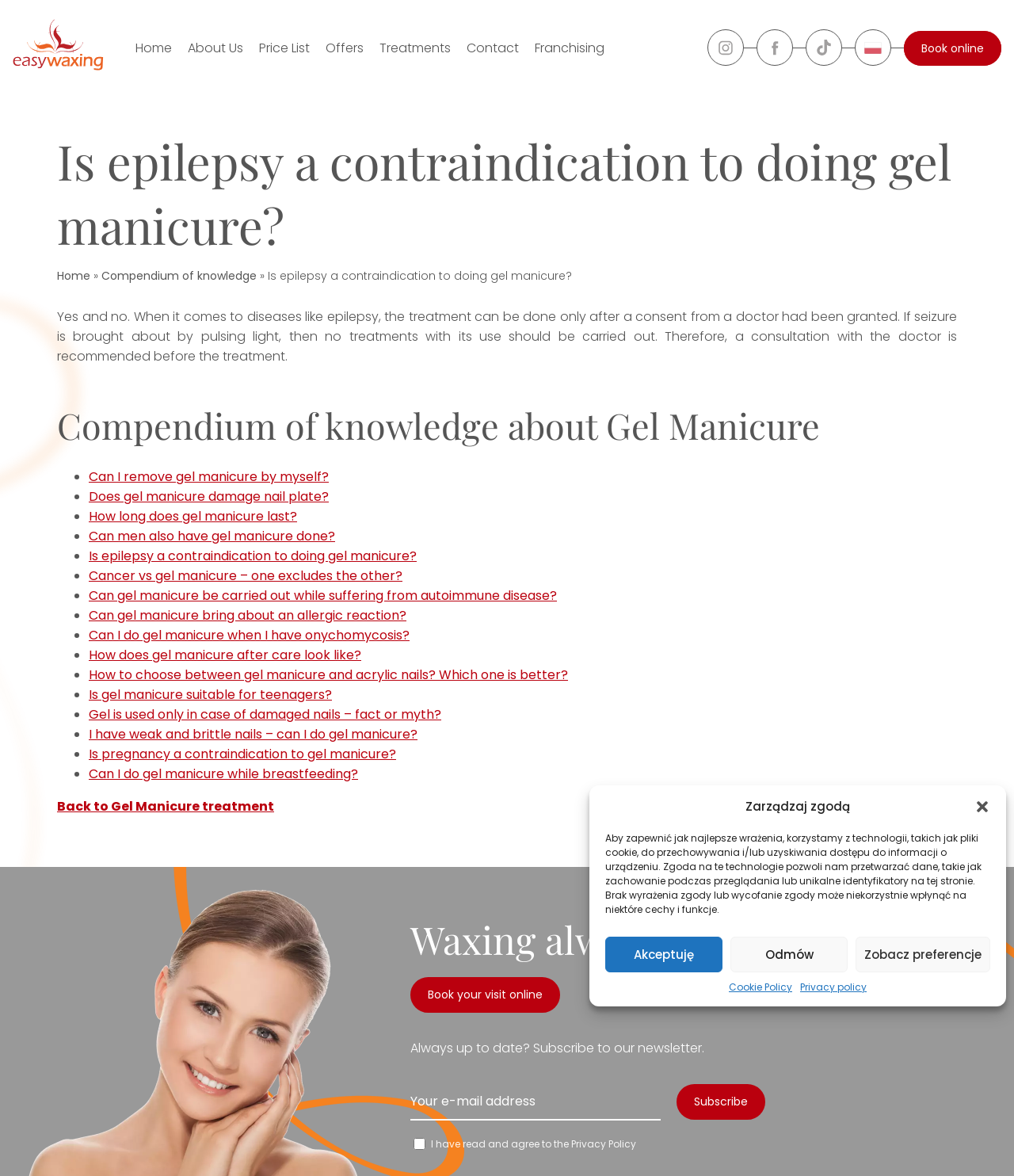Generate the main heading text from the webpage.

Is epilepsy a contraindication to doing gel manicure?